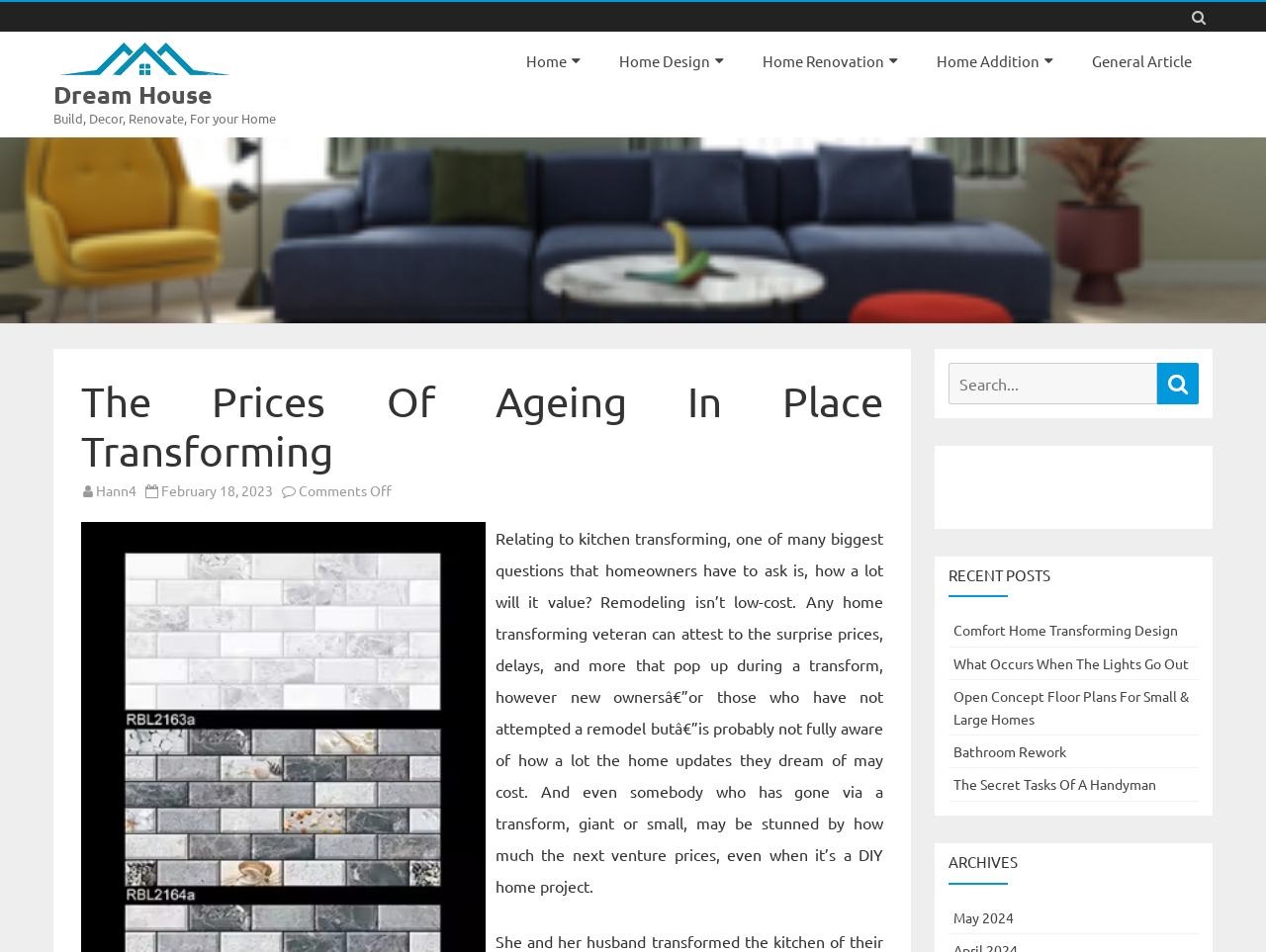Determine the bounding box coordinates of the clickable region to execute the instruction: "Visit the 'Home Renovation' page". The coordinates should be four float numbers between 0 and 1, denoted as [left, top, right, bottom].

[0.586, 0.042, 0.72, 0.086]